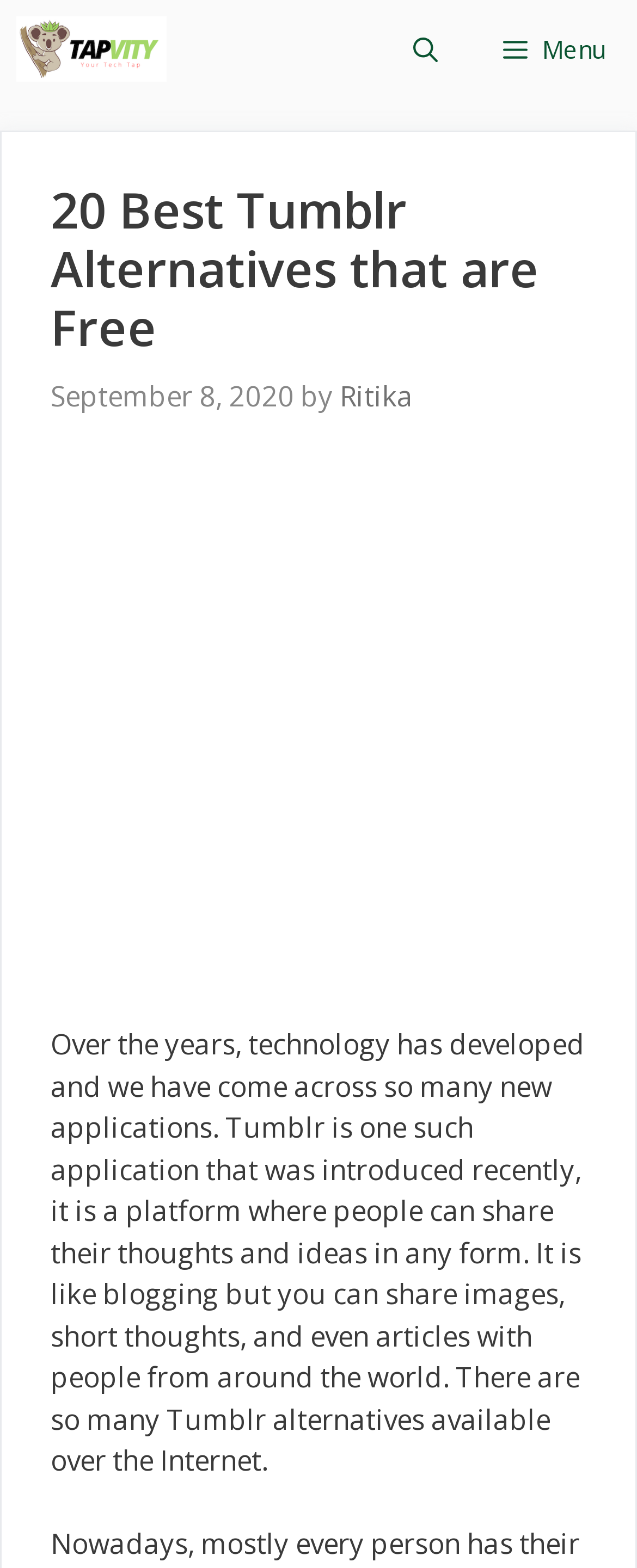What is the date of the article?
Please ensure your answer to the question is detailed and covers all necessary aspects.

I found the date of the article by looking at the time element in the header section, which contains the static text 'September 8, 2020'.